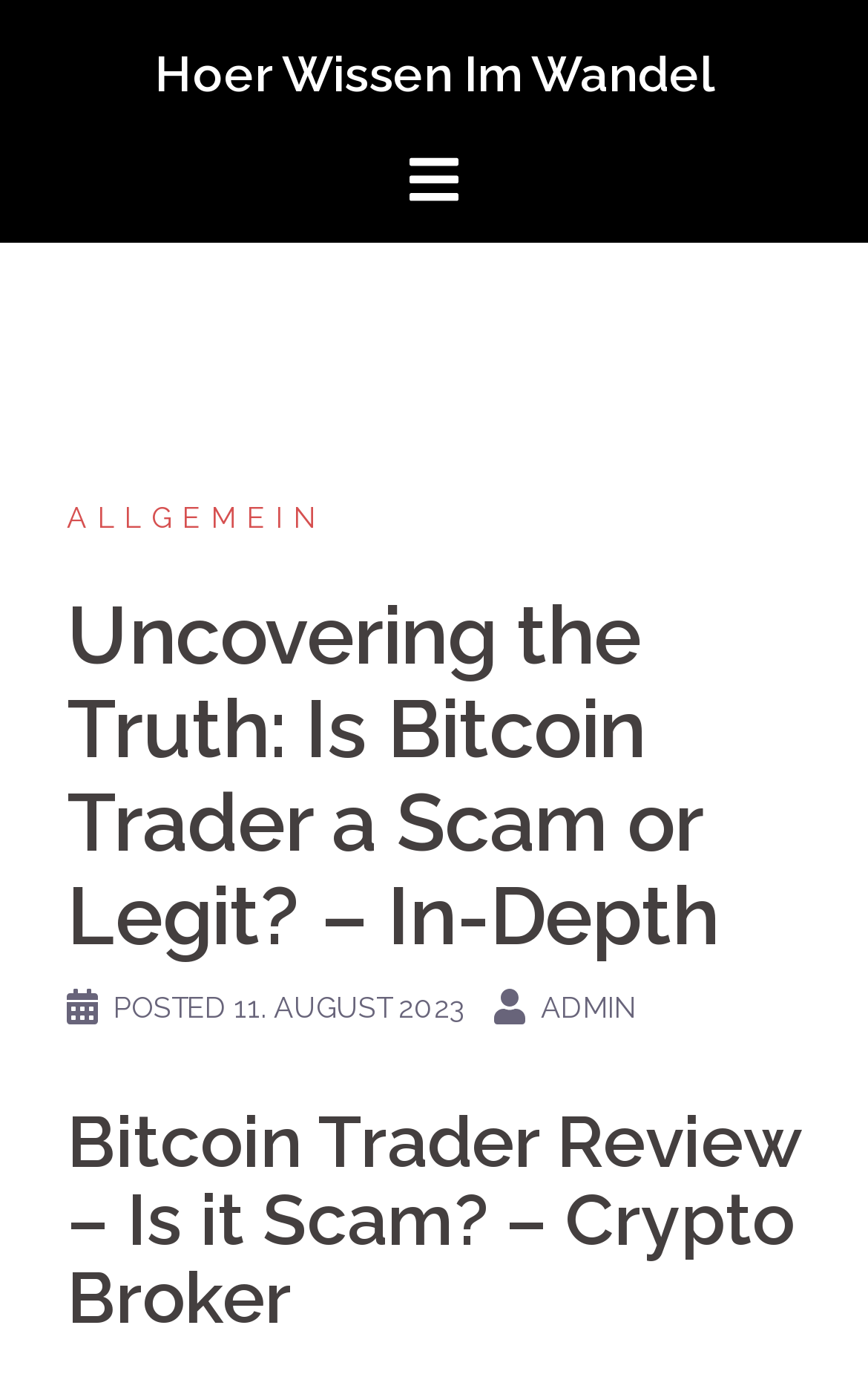Identify the bounding box coordinates for the UI element described as: "Hoer Wissen Im Wandel".

[0.178, 0.032, 0.822, 0.075]